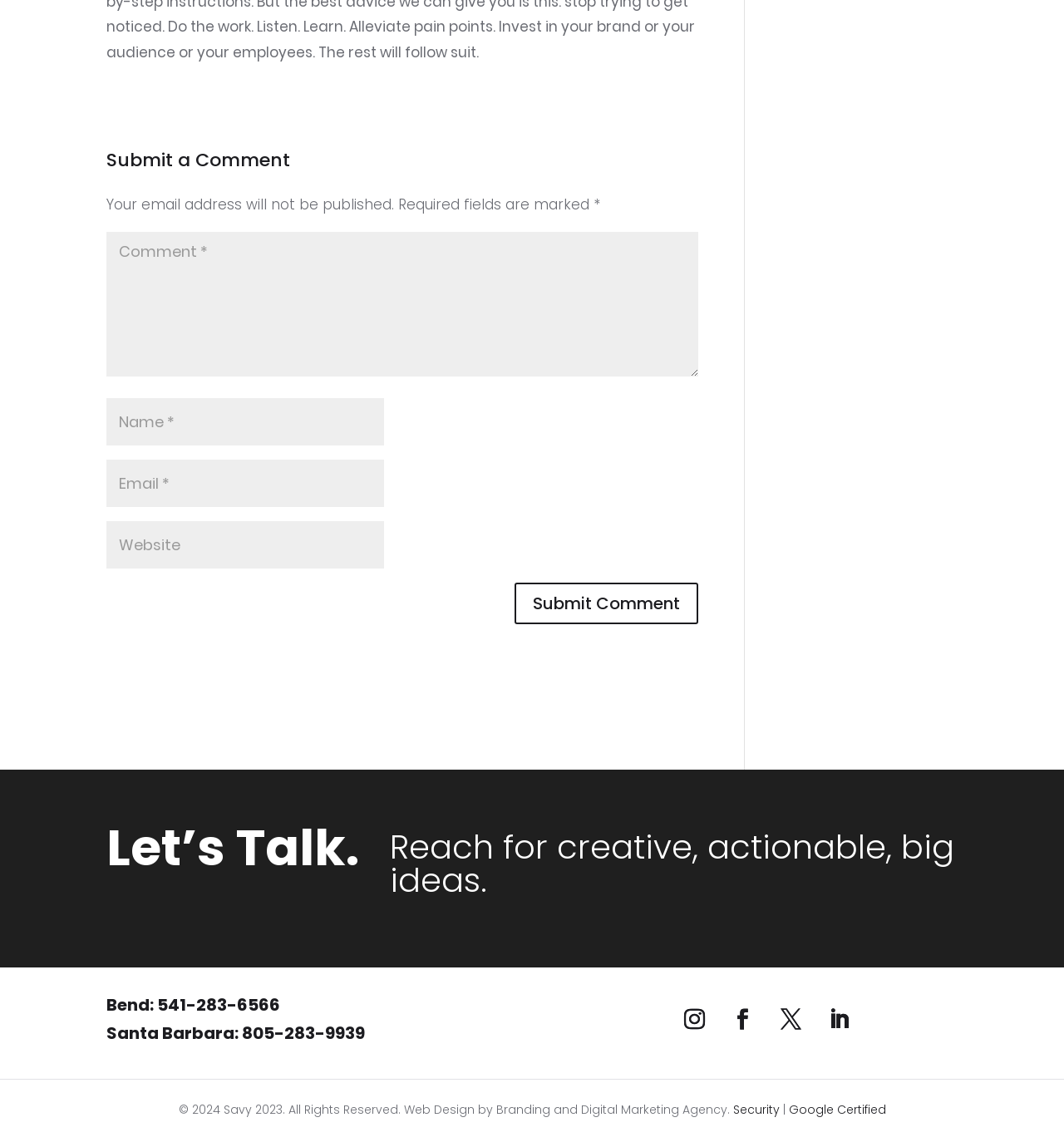Determine the bounding box for the described HTML element: "Google Certified". Ensure the coordinates are four float numbers between 0 and 1 in the format [left, top, right, bottom].

[0.741, 0.964, 0.832, 0.979]